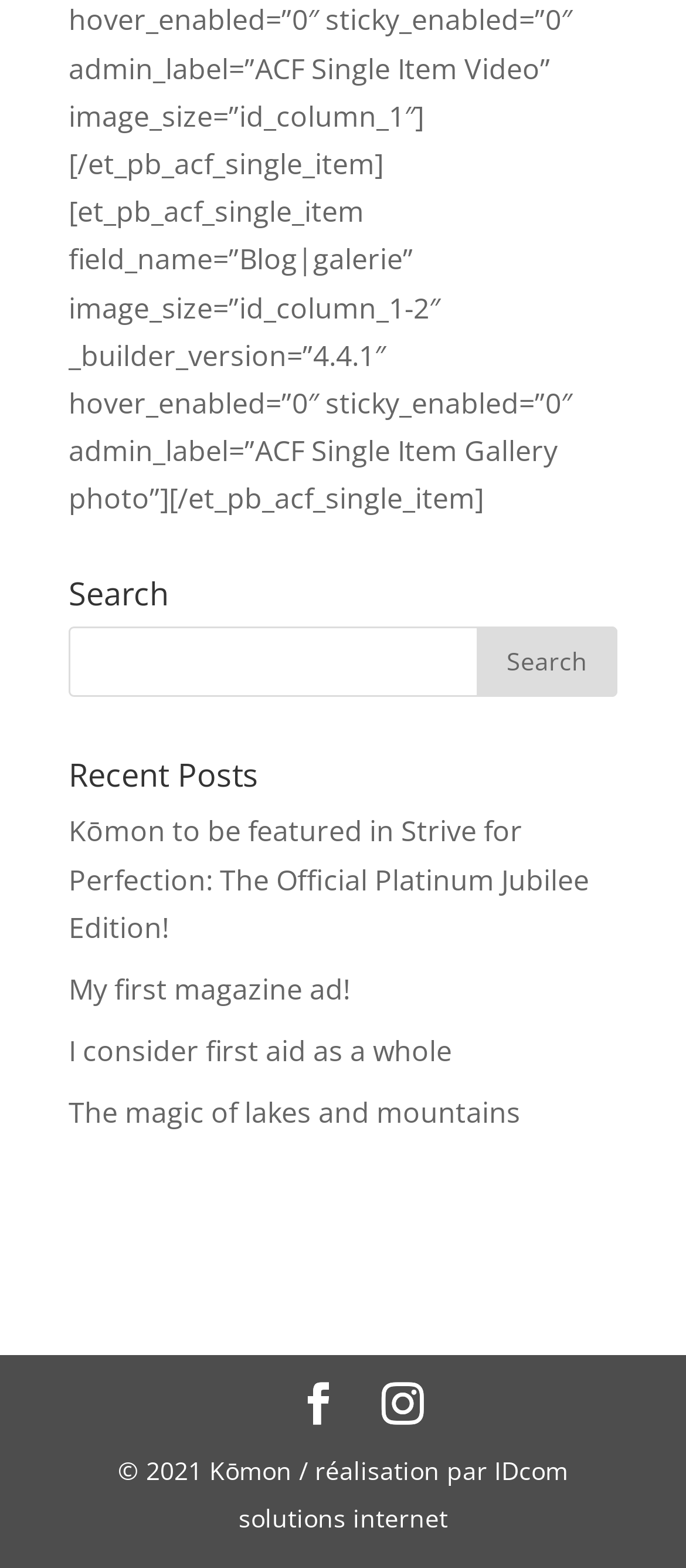Determine the bounding box coordinates of the region I should click to achieve the following instruction: "Visit 'IDcom solutions internet' website". Ensure the bounding box coordinates are four float numbers between 0 and 1, i.e., [left, top, right, bottom].

[0.347, 0.927, 0.828, 0.978]